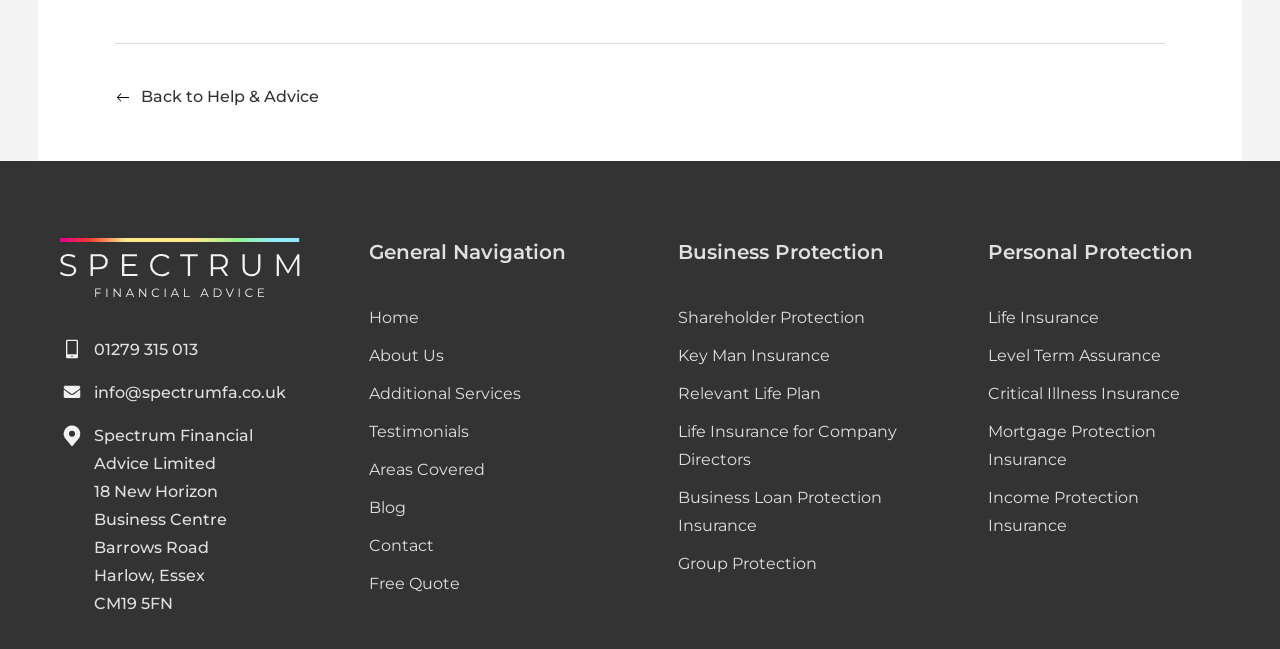Please find the bounding box coordinates of the clickable region needed to complete the following instruction: "Click on 'Home'". The bounding box coordinates must consist of four float numbers between 0 and 1, i.e., [left, top, right, bottom].

[0.288, 0.468, 0.47, 0.511]